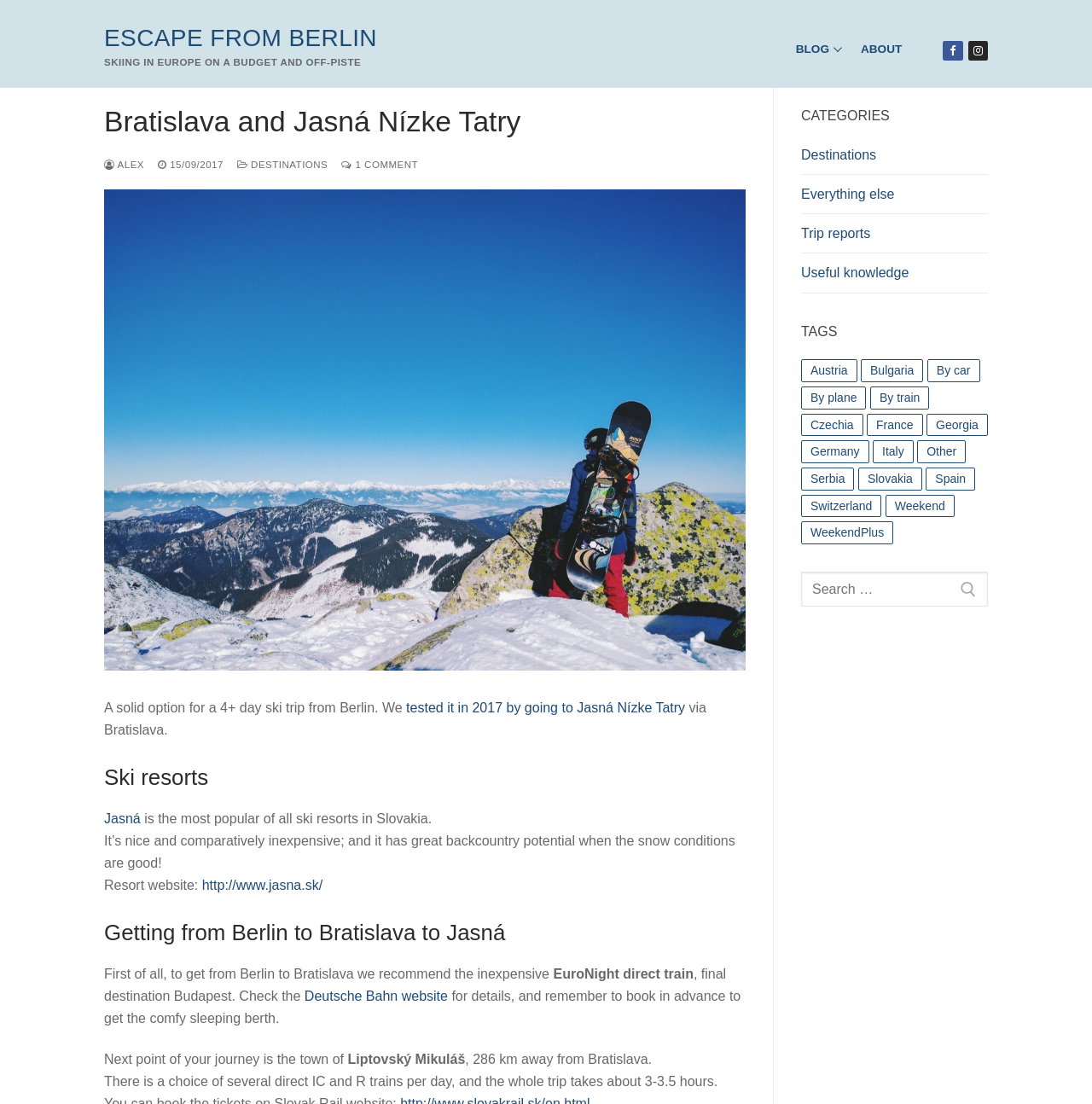With reference to the image, please provide a detailed answer to the following question: How many items are categorized under 'Germany' in the TAGS section?

In the TAGS section, there is a link 'Germany (7 items)' which indicates that there are 7 items categorized under 'Germany'.